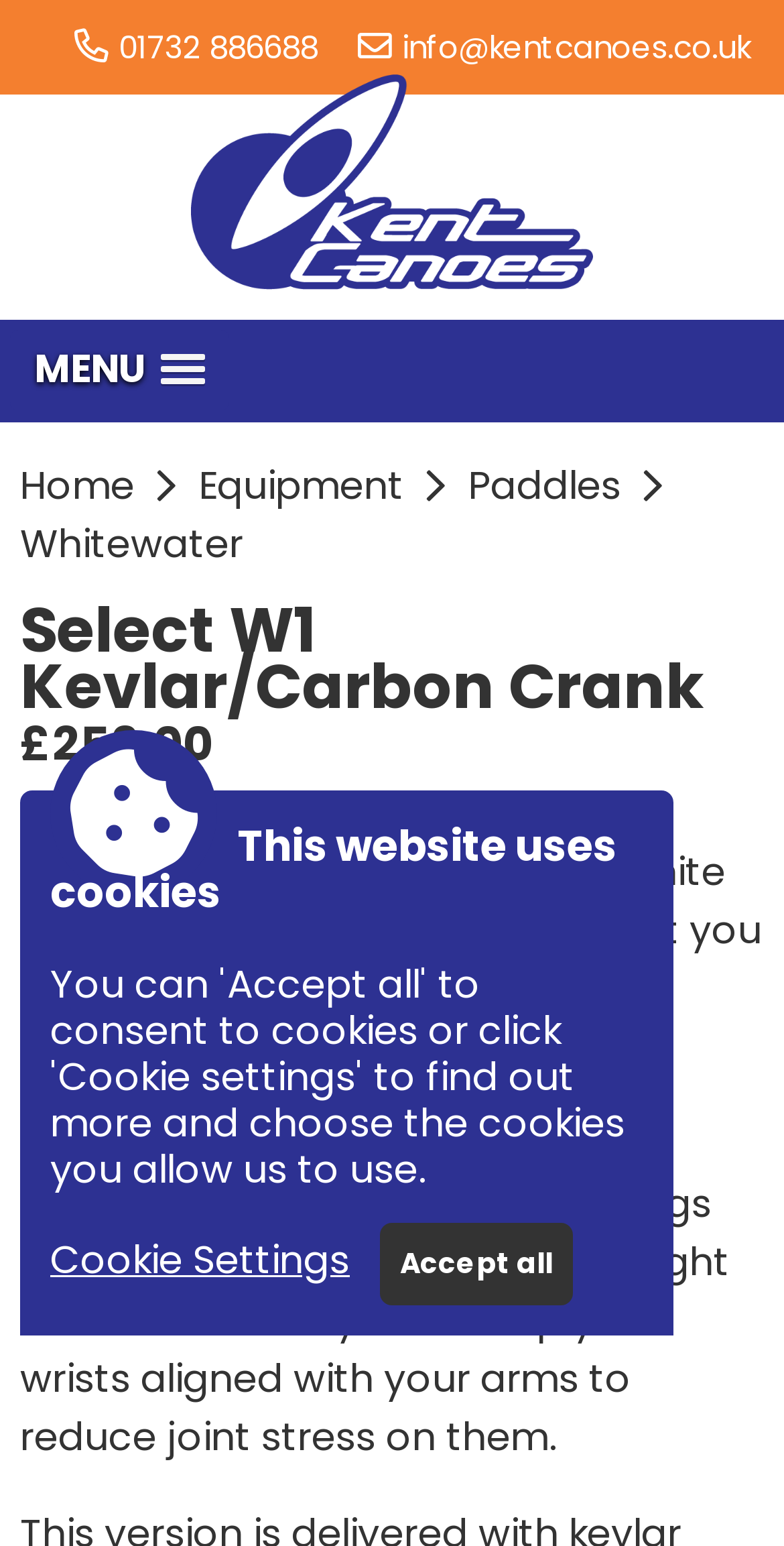Locate the bounding box for the described UI element: "aria-label="White Twitter Icon"". Ensure the coordinates are four float numbers between 0 and 1, formatted as [left, top, right, bottom].

None